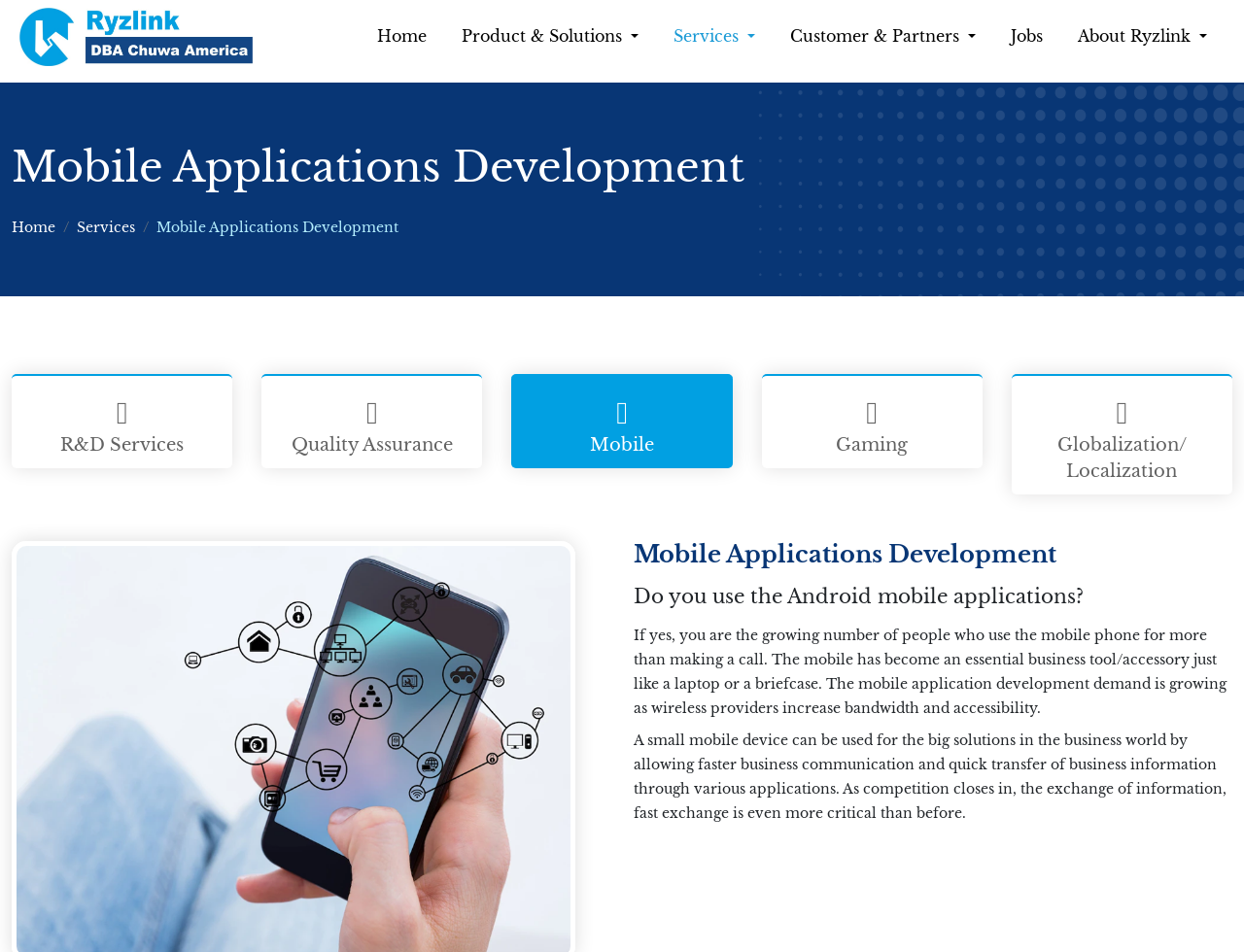What is the purpose of mobile devices in the business world?
Identify the answer in the screenshot and reply with a single word or phrase.

Faster business communication